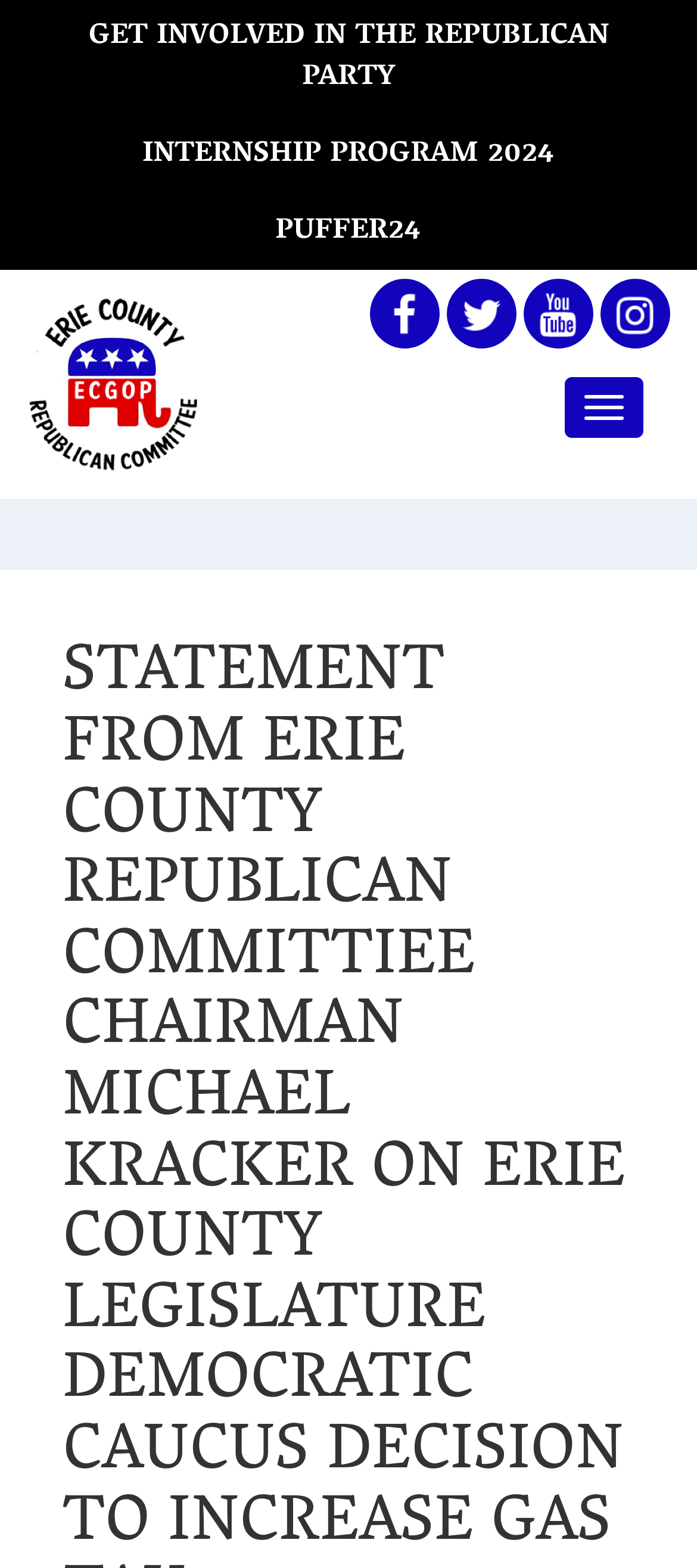Locate the heading on the webpage and return its text.

STATEMENT FROM ERIE COUNTY REPUBLICAN COMMITTIEE CHAIRMAN MICHAEL KRACKER ON ERIE COUNTY LEGISLATURE DEMOCRATIC CAUCUS DECISION TO INCREASE GAS TAX